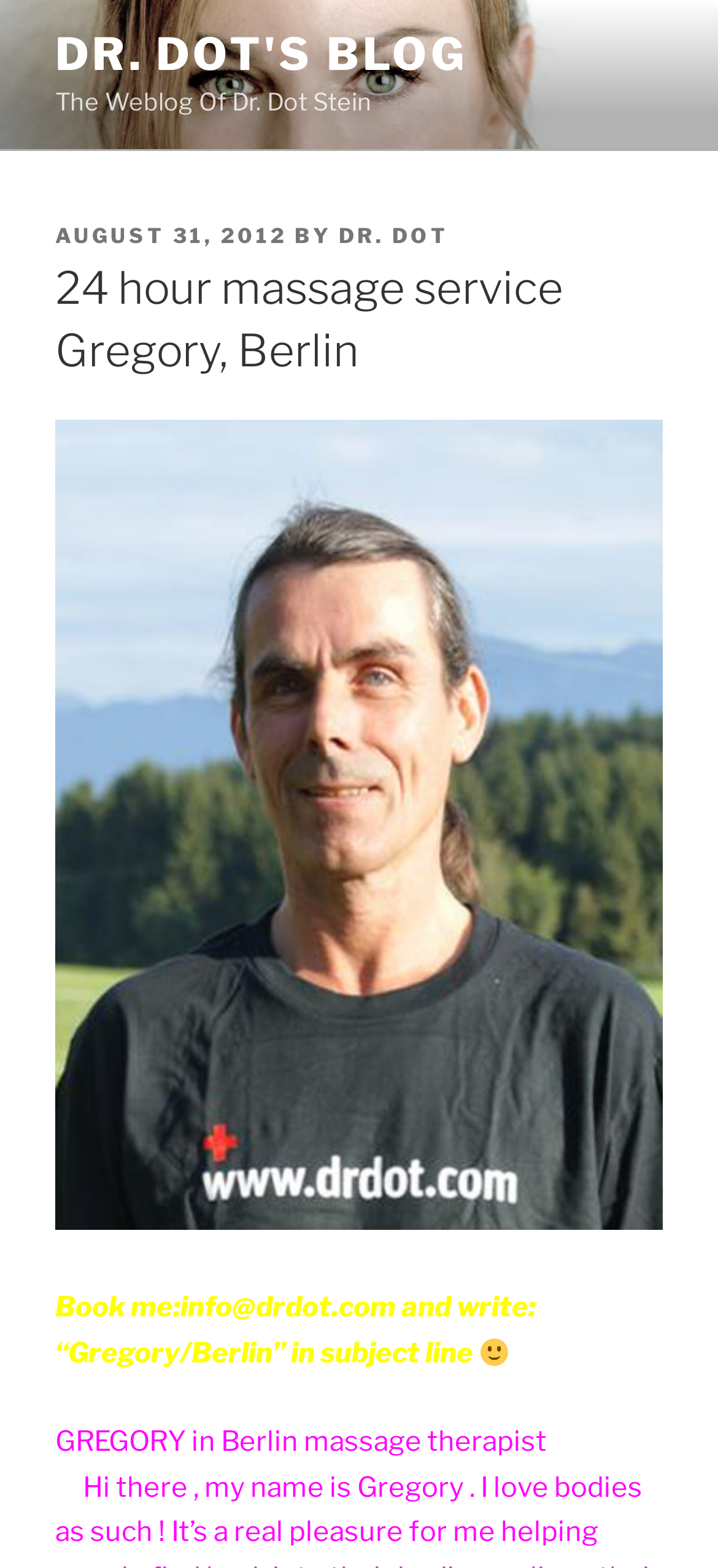What is the location of the massage service?
Utilize the information in the image to give a detailed answer to the question.

The answer can be found in the heading element '24 hour massage service Gregory, Berlin'. This suggests that the massage service is located in Gregory, Berlin.